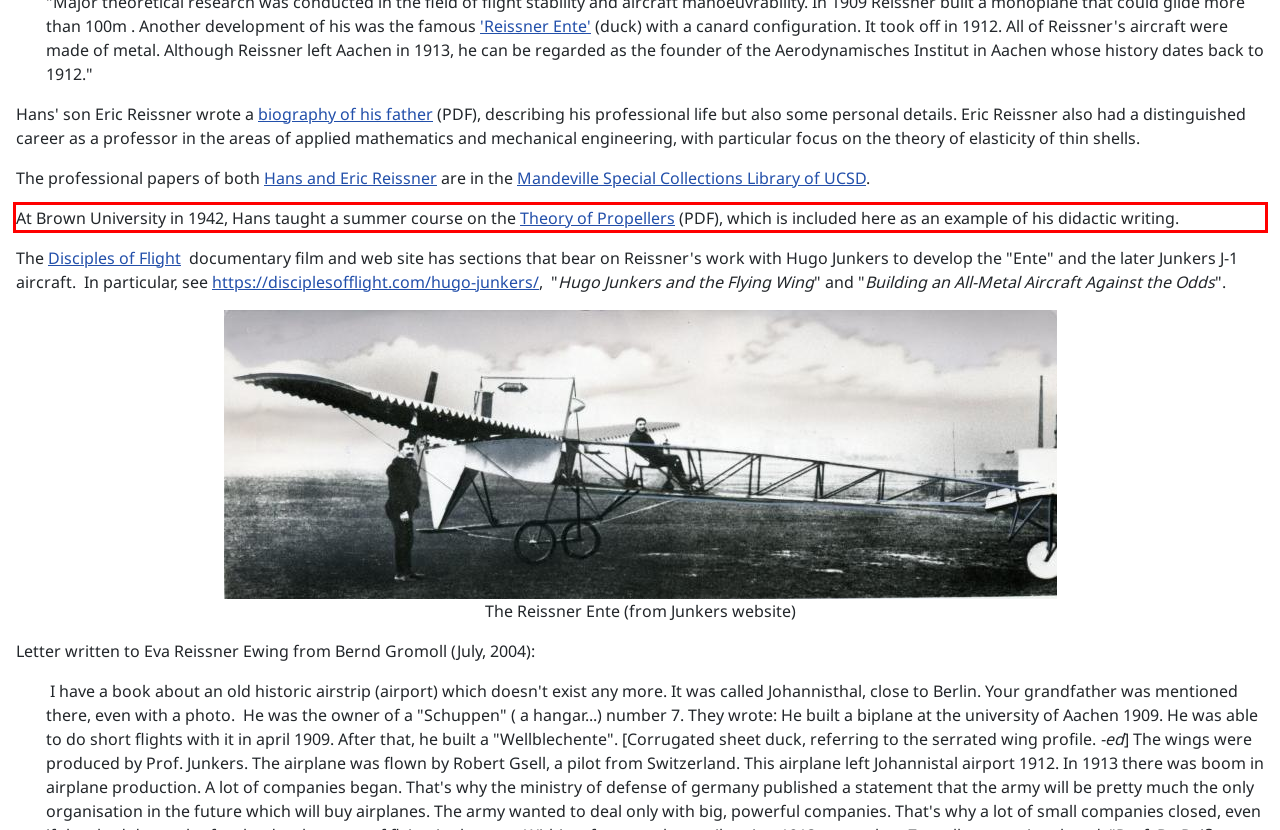Identify the text inside the red bounding box in the provided webpage screenshot and transcribe it.

At Brown University in 1942, Hans taught a summer course on the Theory of Propellers (PDF), which is included here as an example of his didactic writing.